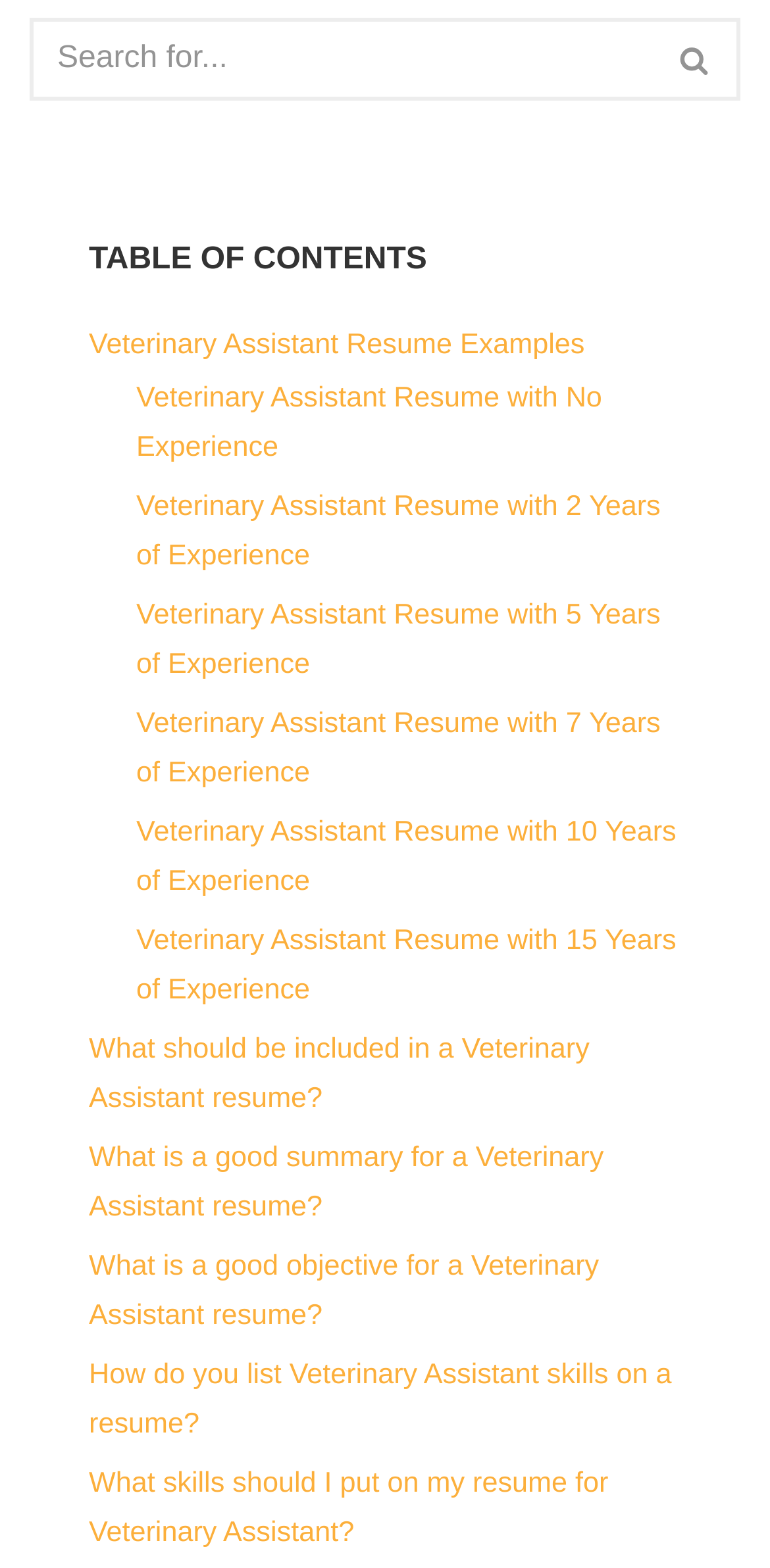Locate the bounding box coordinates of the area that needs to be clicked to fulfill the following instruction: "read What should be included in a Veterinary Assistant resume?". The coordinates should be in the format of four float numbers between 0 and 1, namely [left, top, right, bottom].

[0.115, 0.66, 0.766, 0.711]